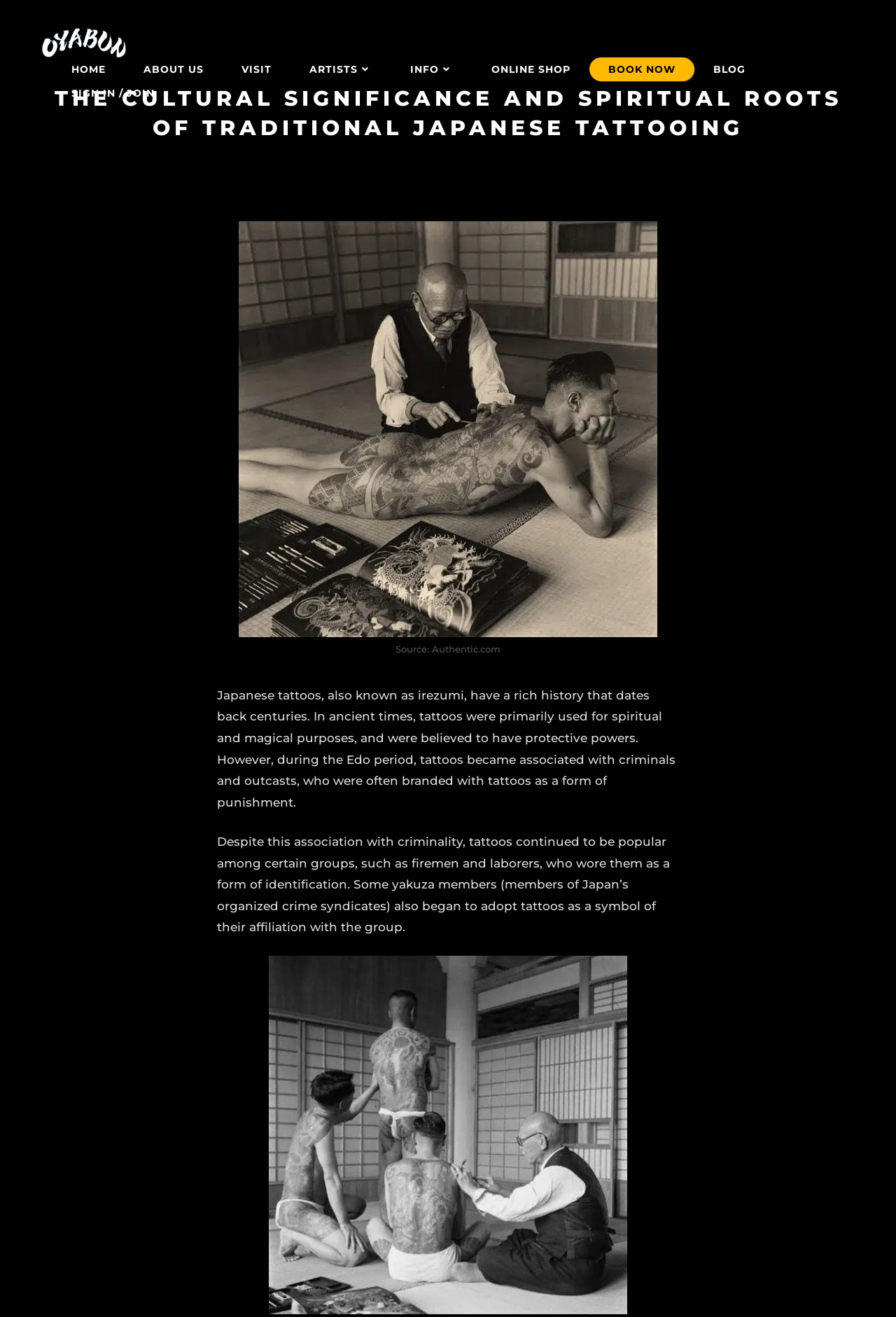Specify the bounding box coordinates of the element's region that should be clicked to achieve the following instruction: "Read the article about Japanese tattoos". The bounding box coordinates consist of four float numbers between 0 and 1, in the format [left, top, right, bottom].

[0.242, 0.523, 0.754, 0.614]